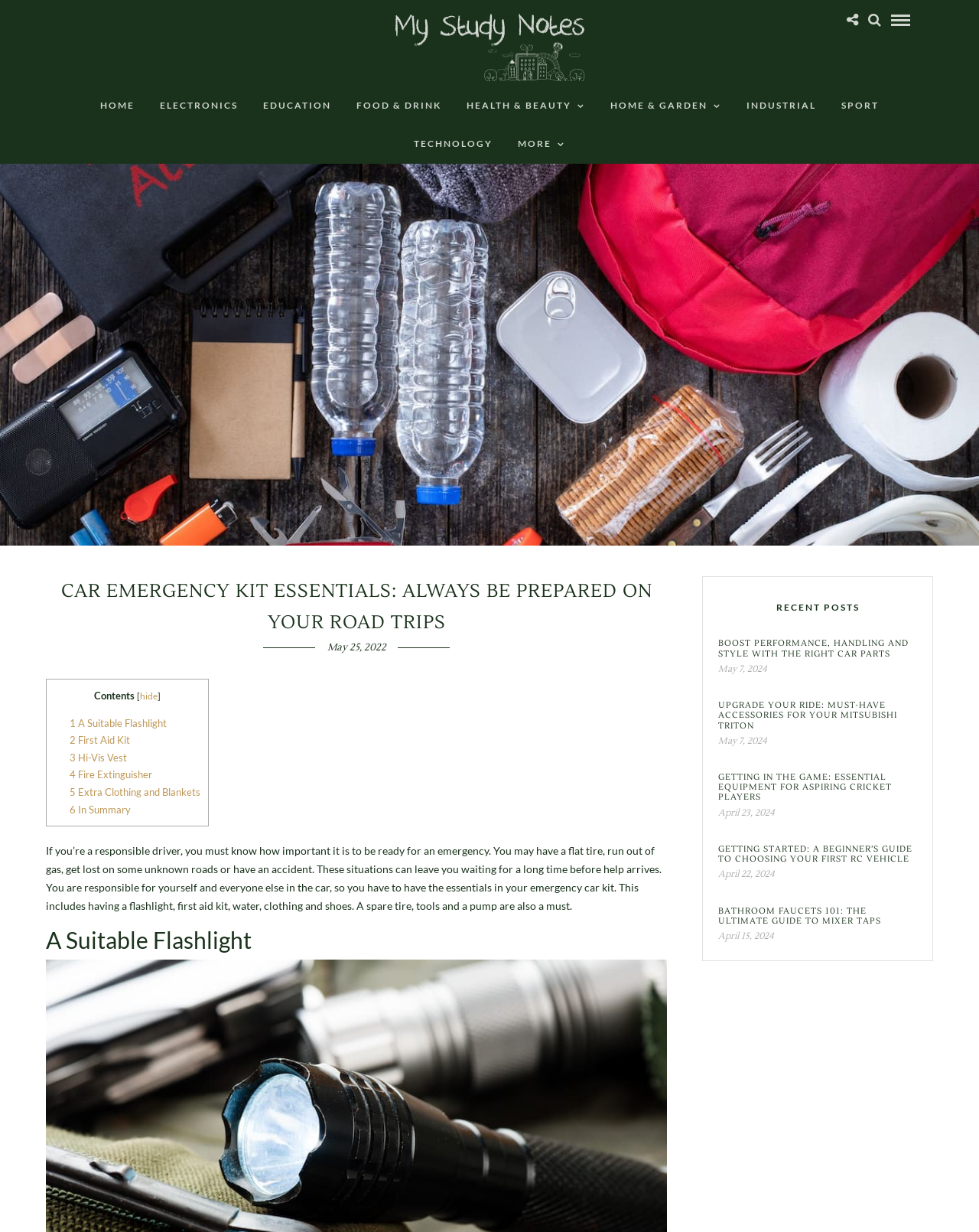How many links are present in the top navigation menu?
Based on the visual content, answer with a single word or a brief phrase.

9